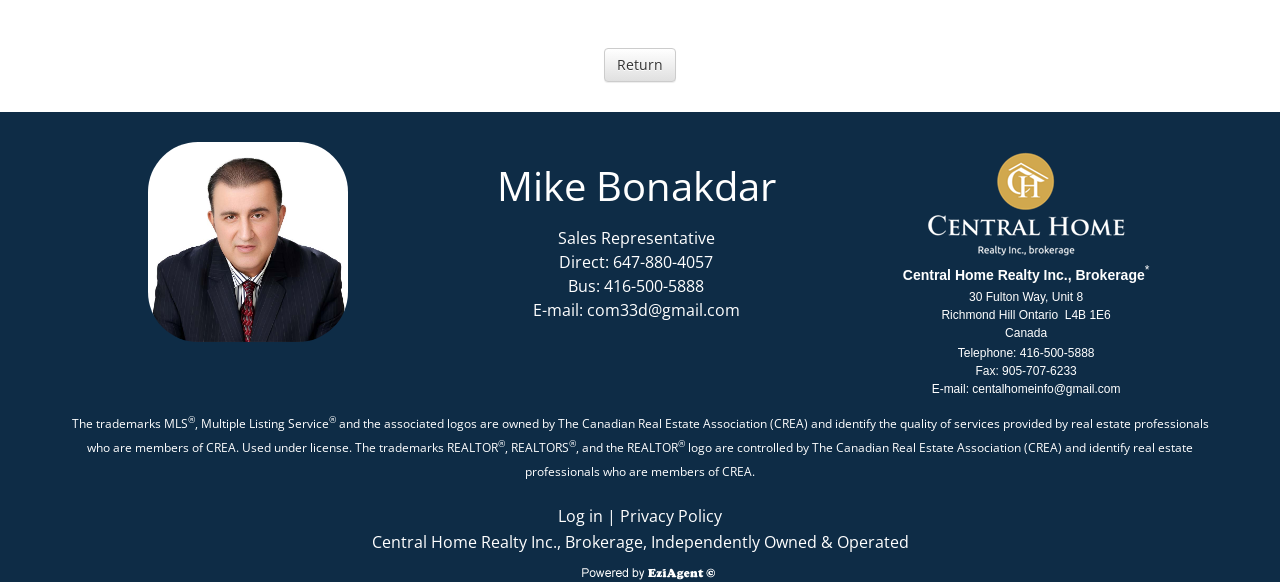Provide a one-word or short-phrase response to the question:
What is the email address of the sales representative?

com33d@gmail.com